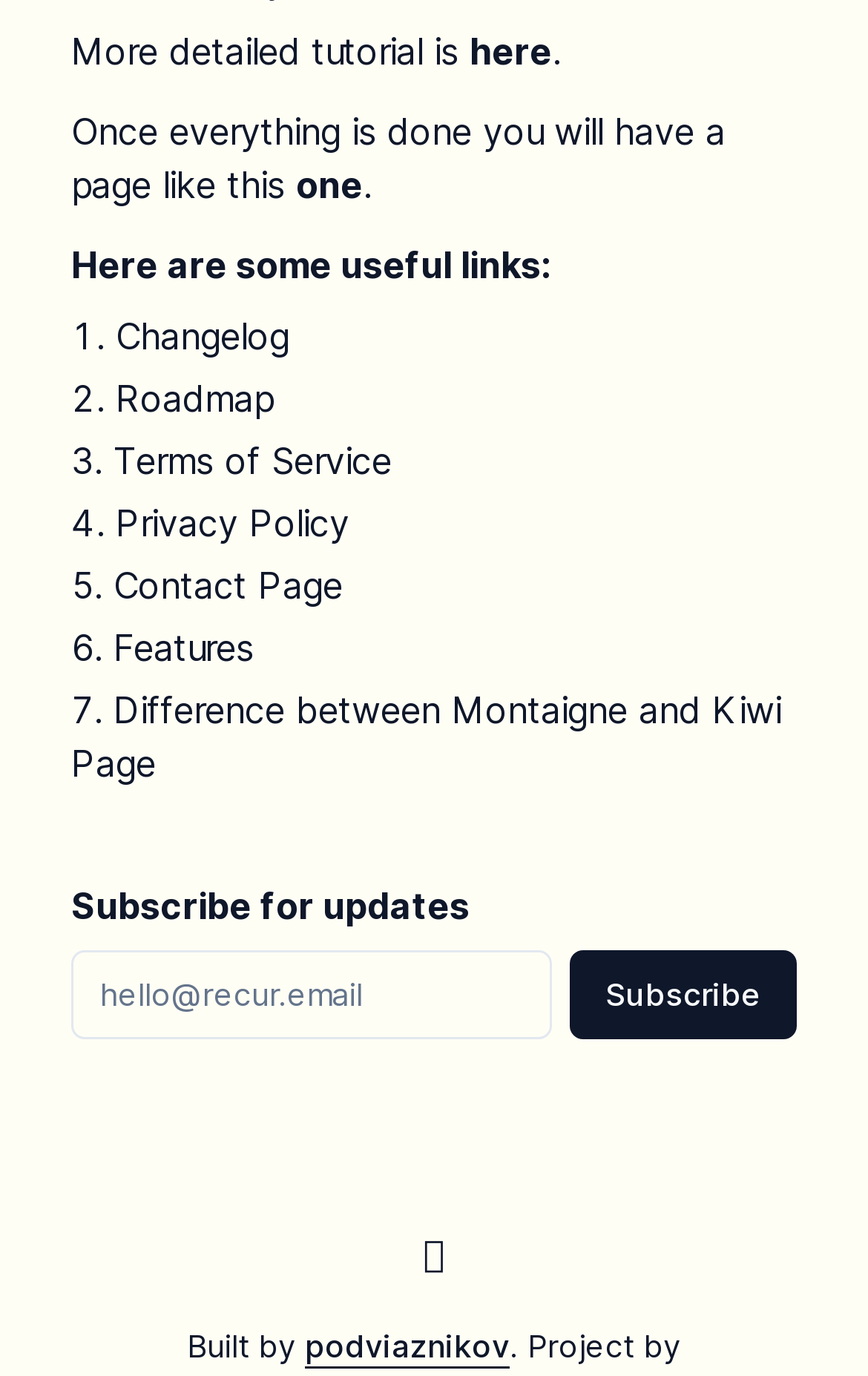Determine the bounding box coordinates for the region that must be clicked to execute the following instruction: "Click on the 'here' link".

[0.541, 0.021, 0.636, 0.053]